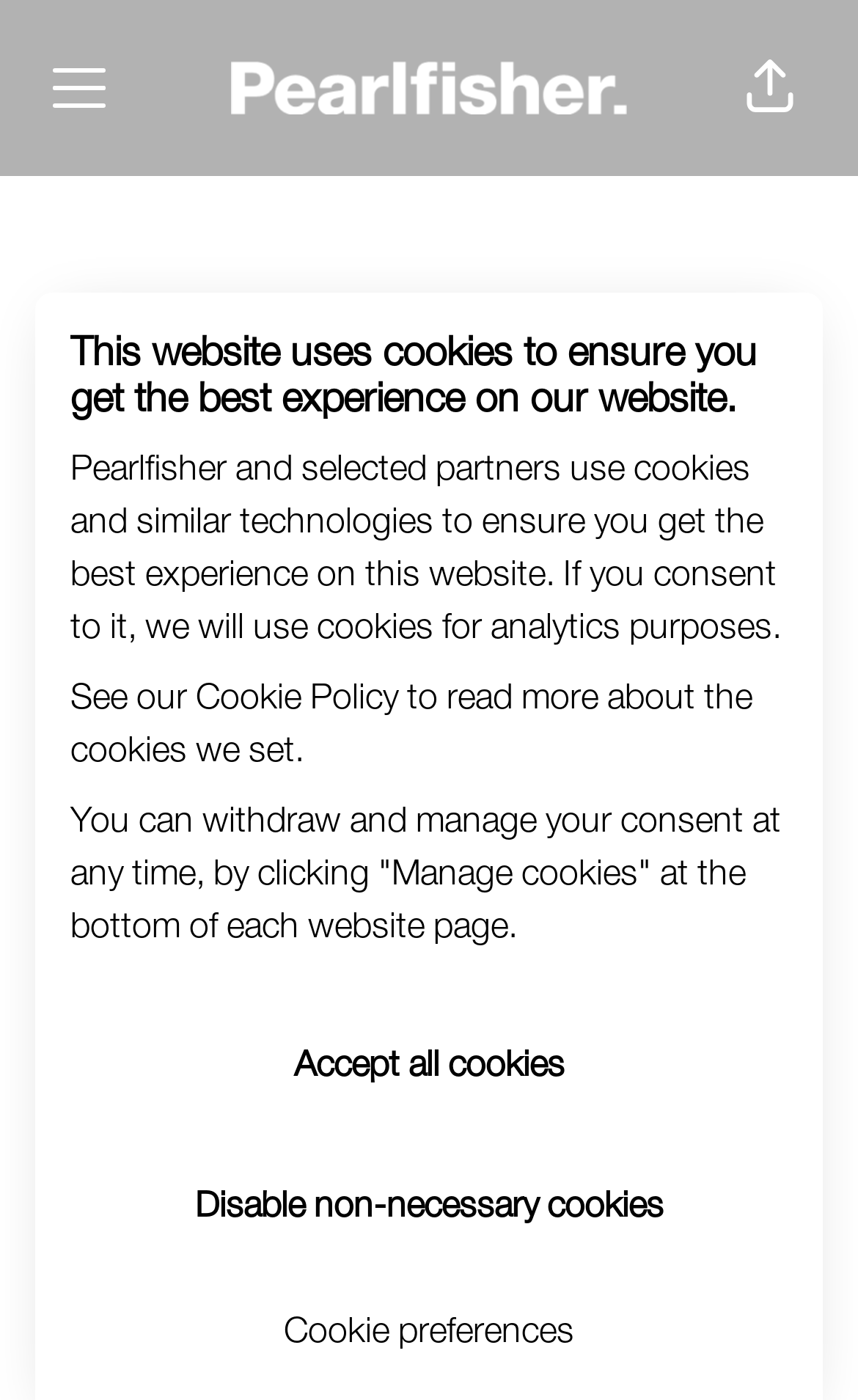Locate the bounding box coordinates of the clickable region to complete the following instruction: "Click Career menu."

[0.021, 0.019, 0.164, 0.107]